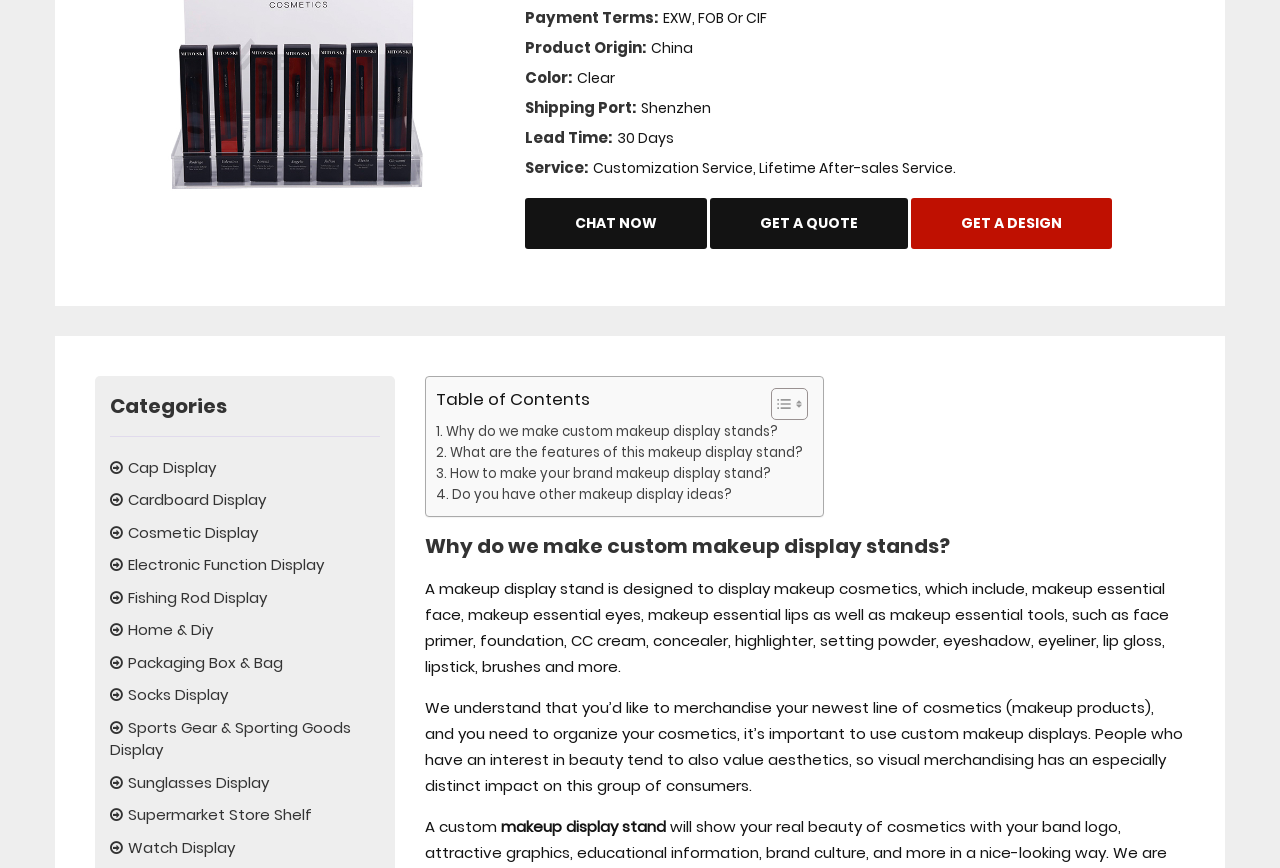Given the description of a UI element: "packaging box & bag", identify the bounding box coordinates of the matching element in the webpage screenshot.

[0.086, 0.745, 0.297, 0.782]